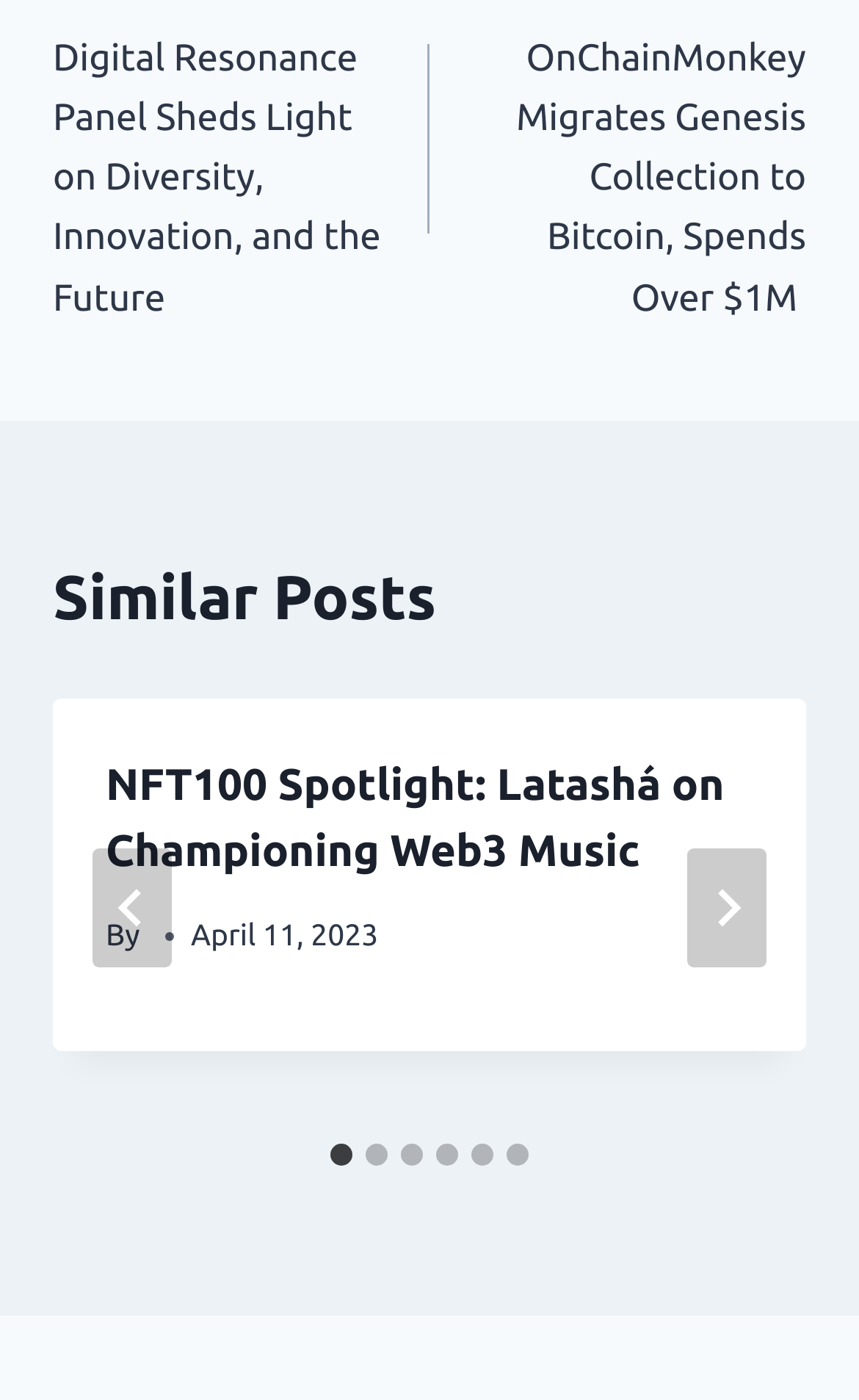Determine the coordinates of the bounding box for the clickable area needed to execute this instruction: "Select slide 2".

[0.426, 0.817, 0.451, 0.833]